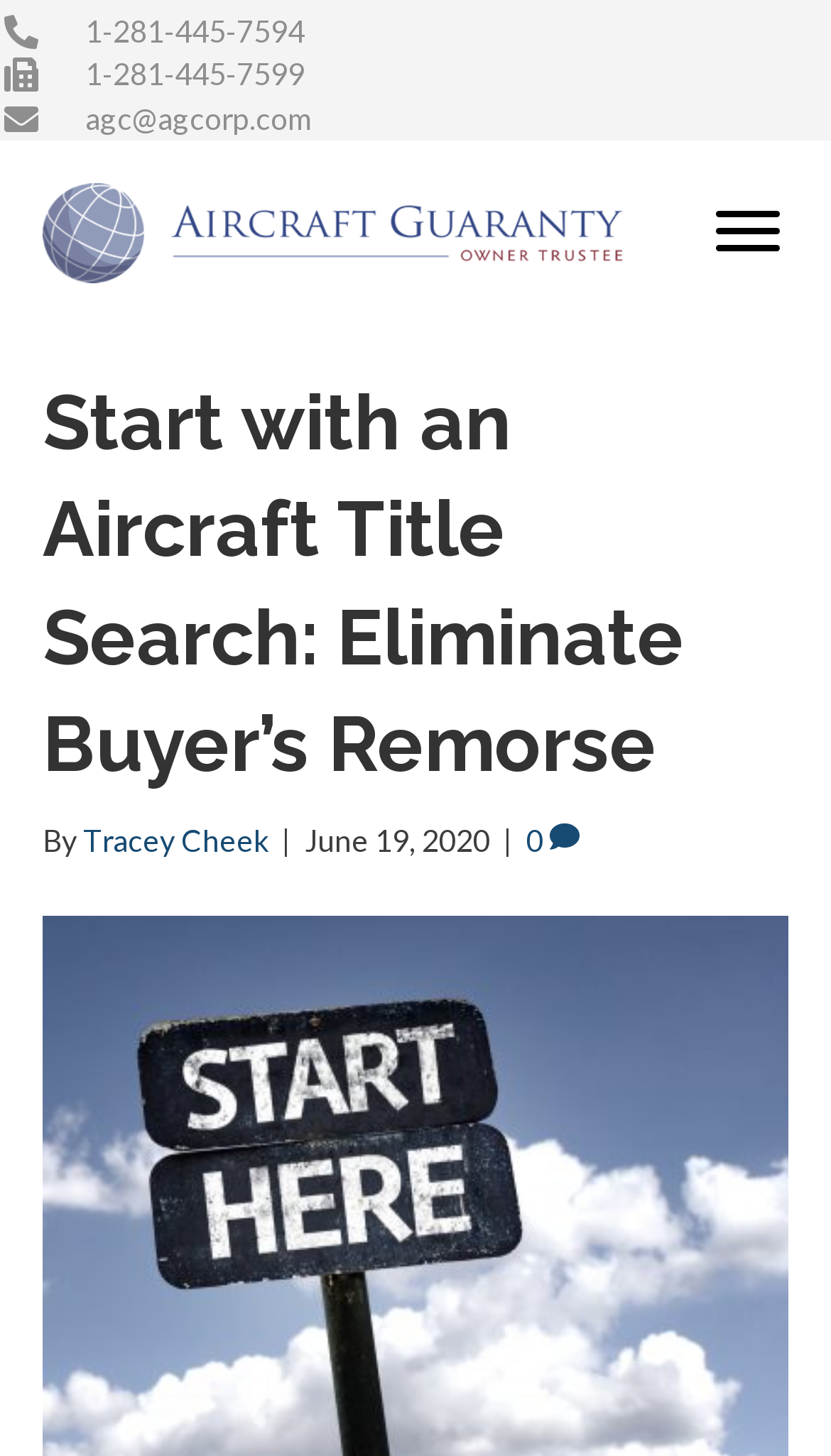Using the format (top-left x, top-left y, bottom-right x, bottom-right y), and given the element description, identify the bounding box coordinates within the screenshot: Tracey Cheek

[0.1, 0.564, 0.323, 0.589]